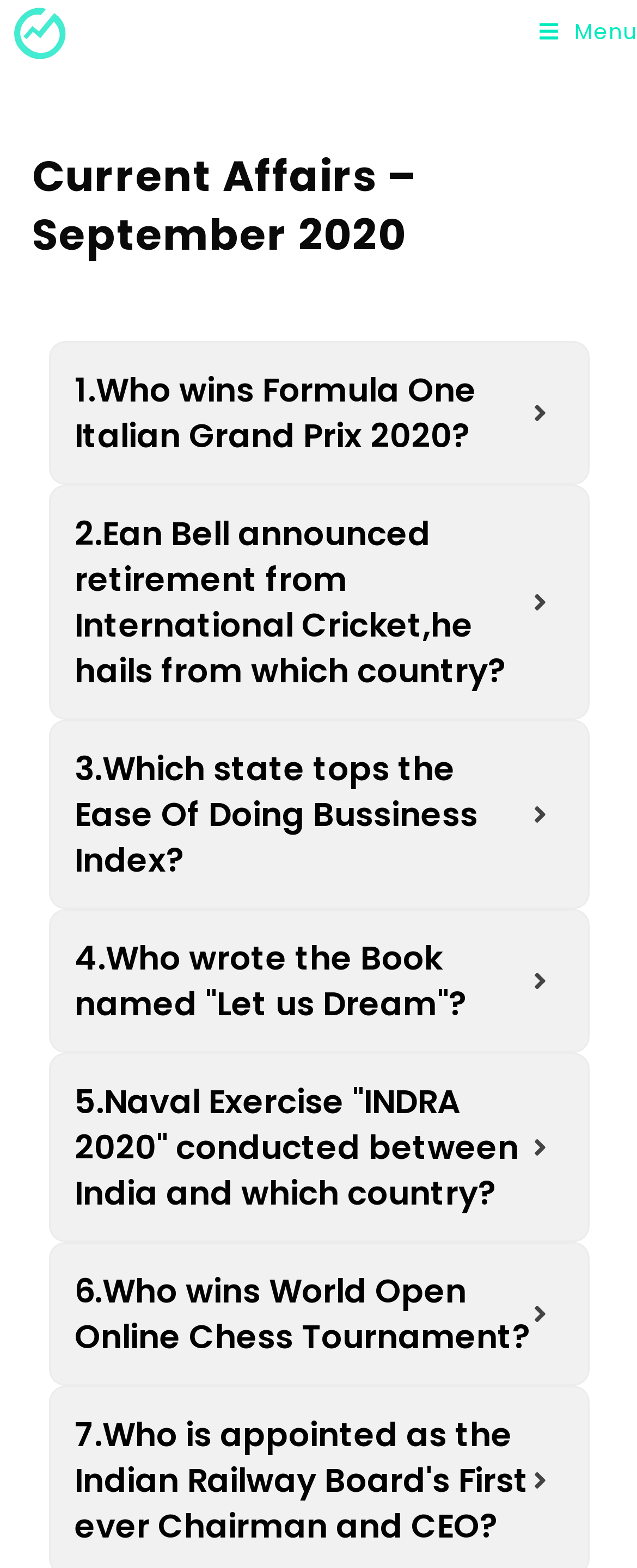Find the bounding box coordinates of the clickable area required to complete the following action: "Check out AFRICAN SHOWBIZ".

None